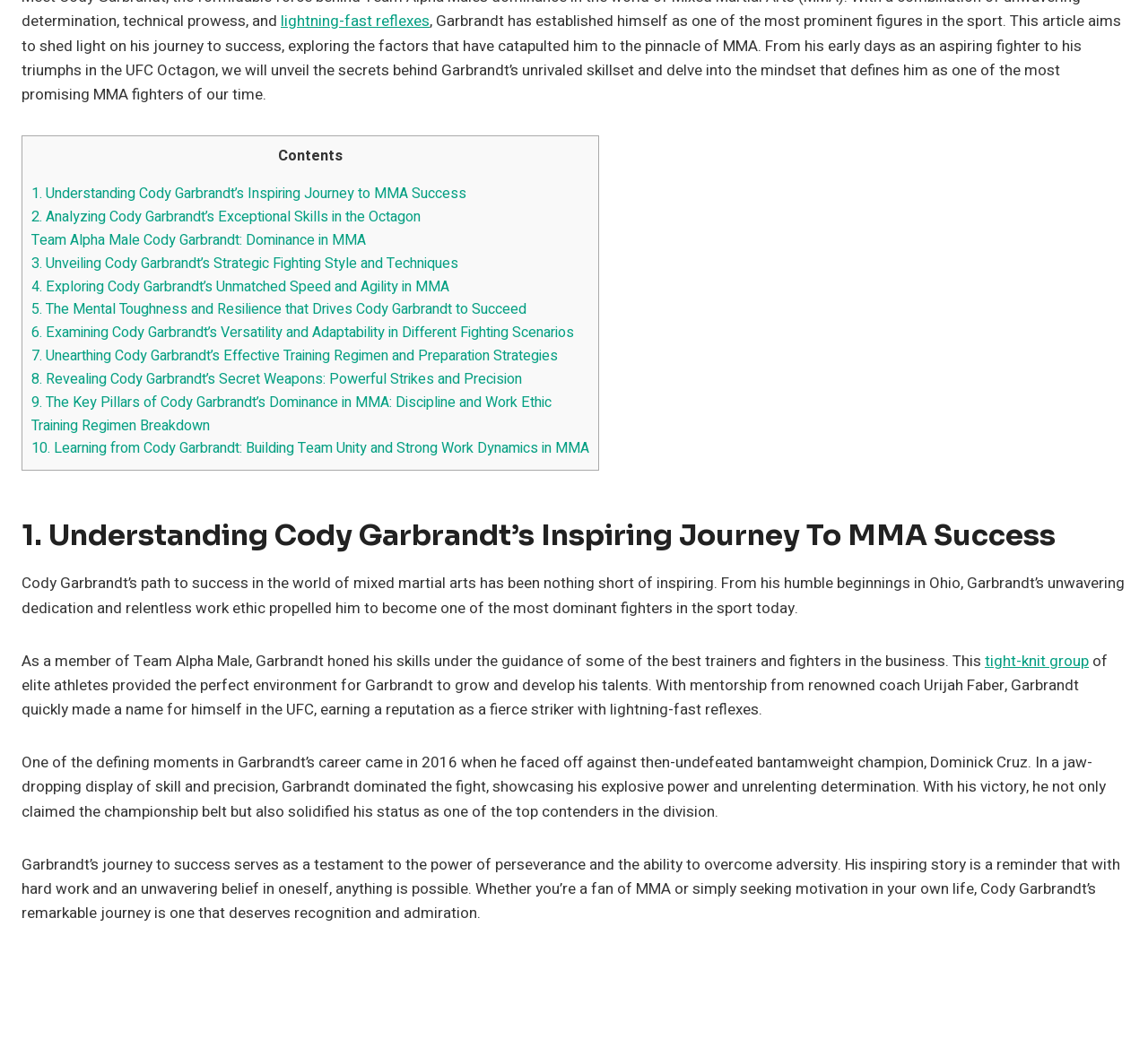Bounding box coordinates are given in the format (top-left x, top-left y, bottom-right x, bottom-right y). All values should be floating point numbers between 0 and 1. Provide the bounding box coordinate for the UI element described as: tight-knit⁢ group

[0.858, 0.62, 0.948, 0.641]